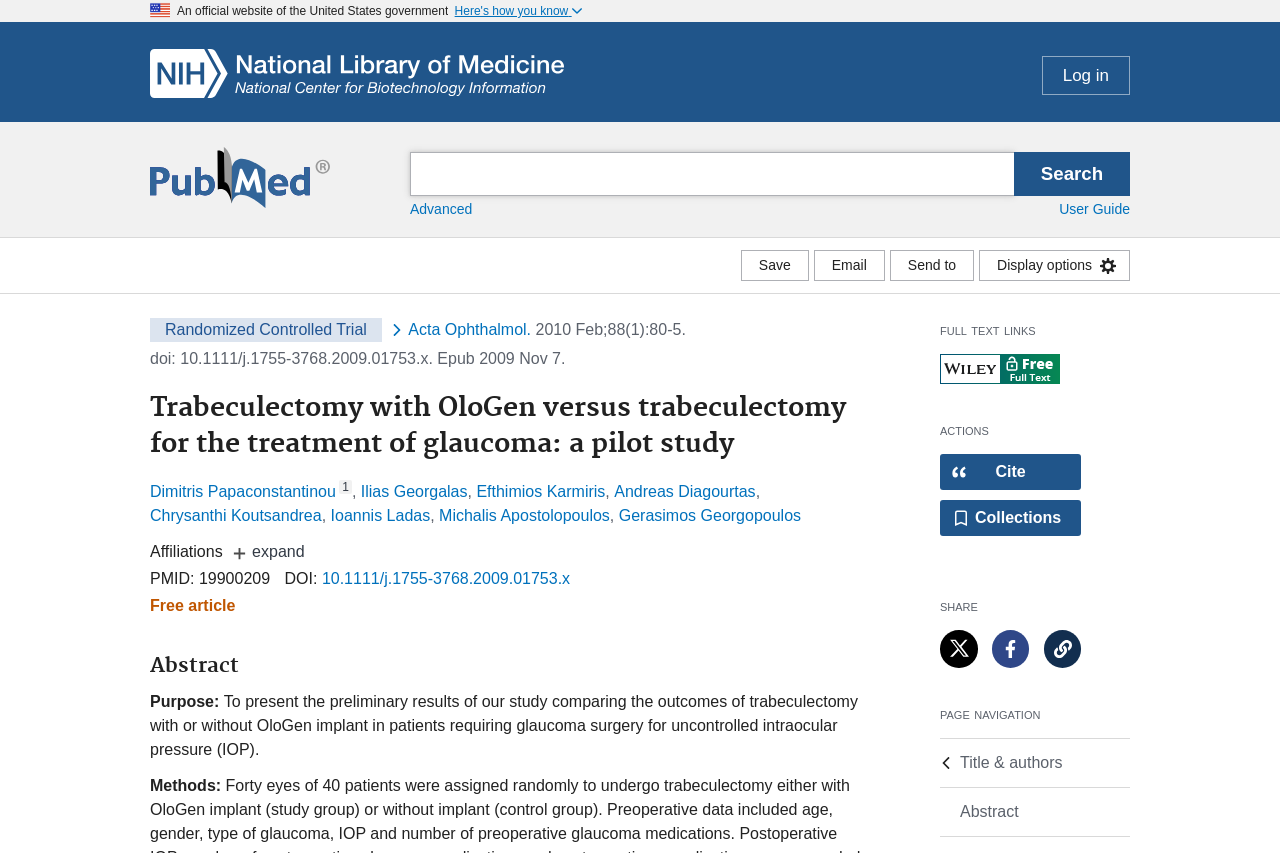How many authors are mentioned in the webpage?
Use the information from the screenshot to give a comprehensive response to the question.

The question can be answered by counting the number of authors mentioned in the webpage. The authors are listed below the title of the study, and there are 9 authors mentioned: Dimitris Papaconstantinou, Ilias Georgalas, Efthimios Karmiris, Andreas Diagourtas, Chrysanthi Koutsandrea, Ioannis Ladas, Michalis Apostolopoulos, and Gerasimos Georgopoulos.